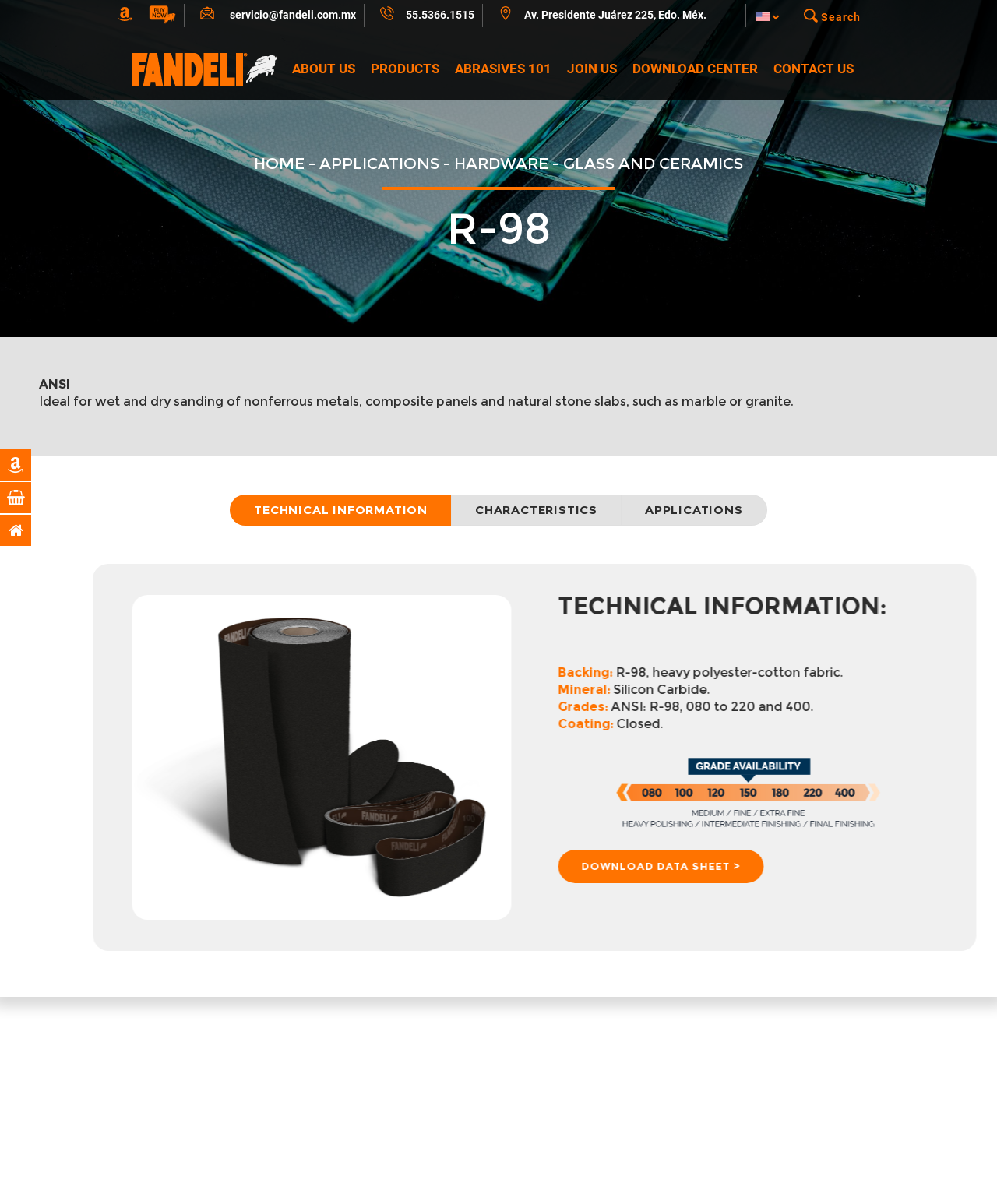Locate the bounding box coordinates of the element I should click to achieve the following instruction: "Click the 'DOWNLOAD DATA SHEET' button".

[0.523, 0.705, 0.73, 0.733]